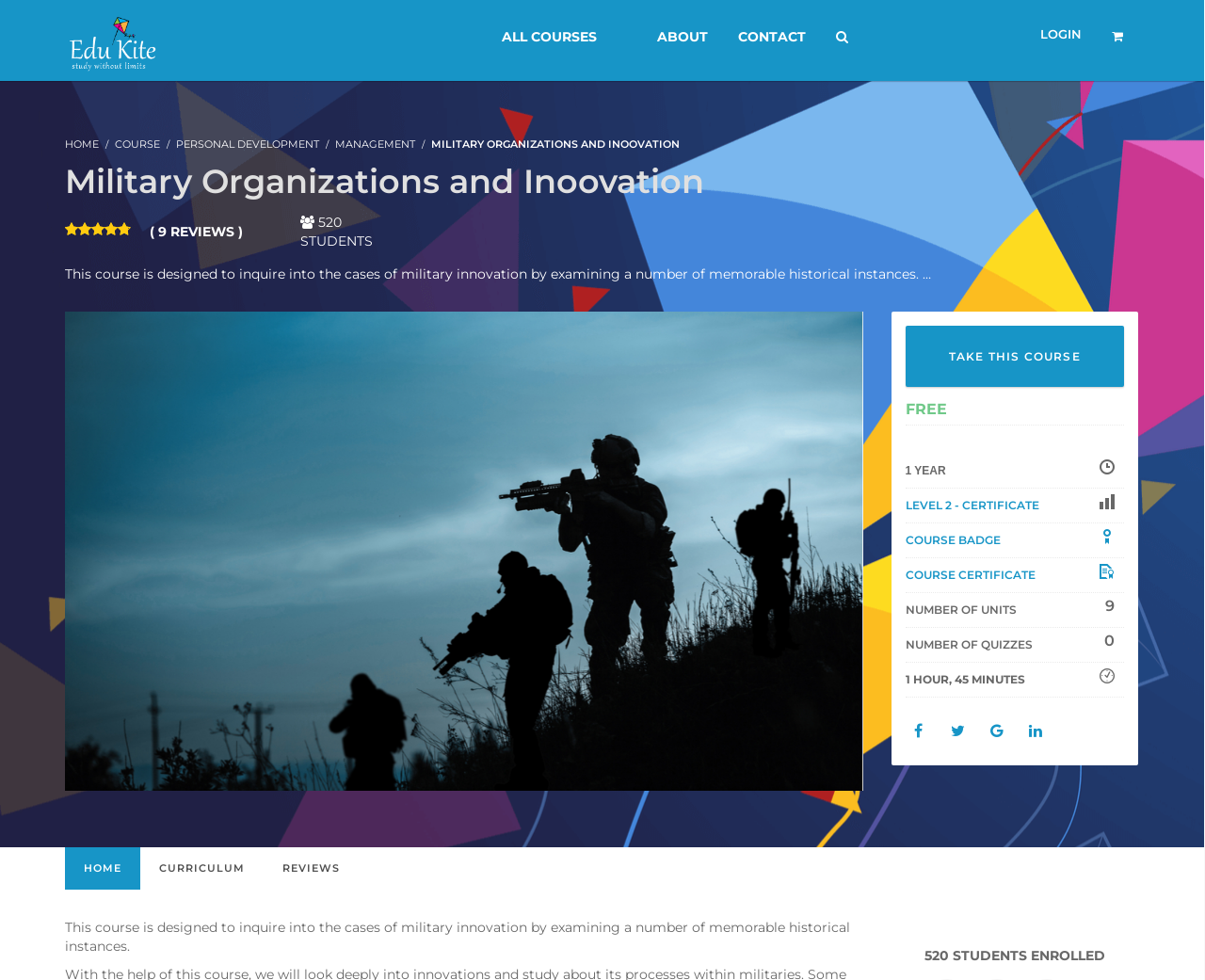Identify the bounding box coordinates of the clickable region required to complete the instruction: "Read the quote by Nassim Nicholas Taleb". The coordinates should be given as four float numbers within the range of 0 and 1, i.e., [left, top, right, bottom].

None